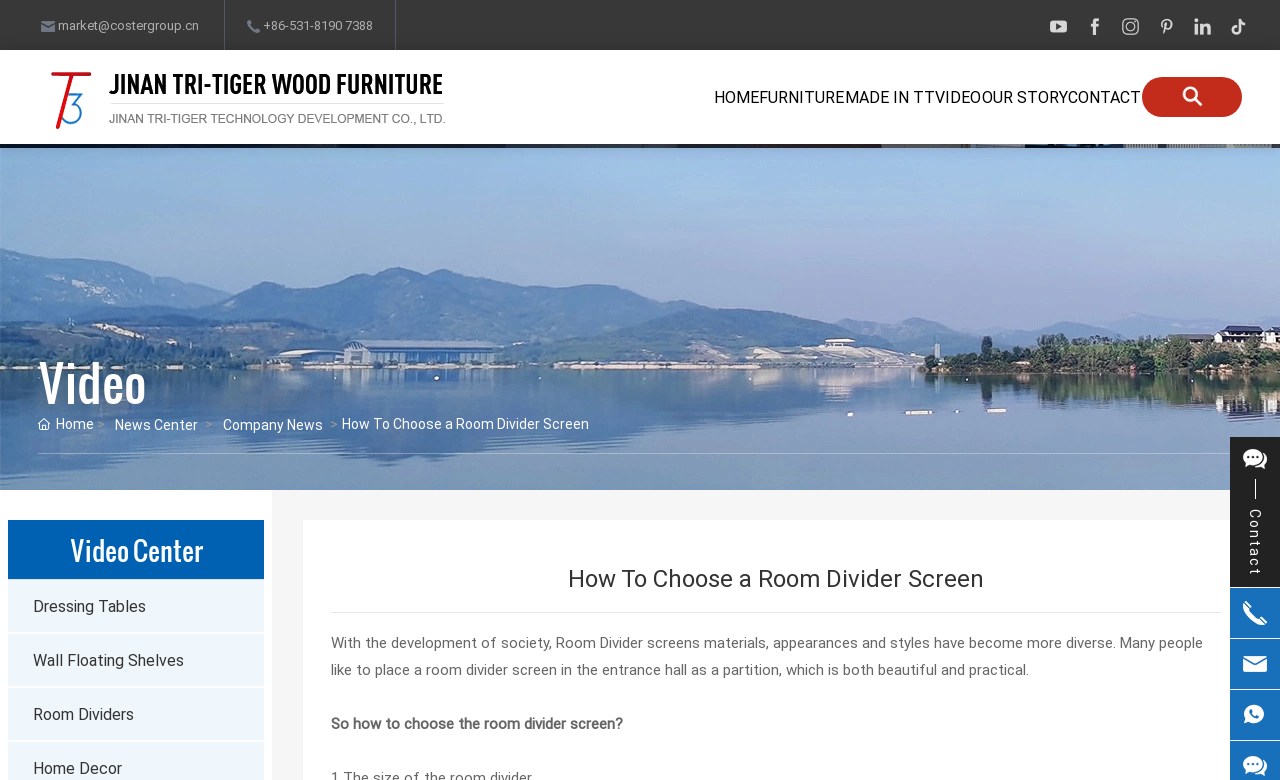Please examine the image and answer the question with a detailed explanation:
What is the contact information provided on the webpage?

On the top right corner of the webpage, I can see a section with contact information, including an email address 'market@costergroup.cn' and a phone number '+86-531-8190 7388'. This suggests that the contact information provided on the webpage includes an email address and a phone number.